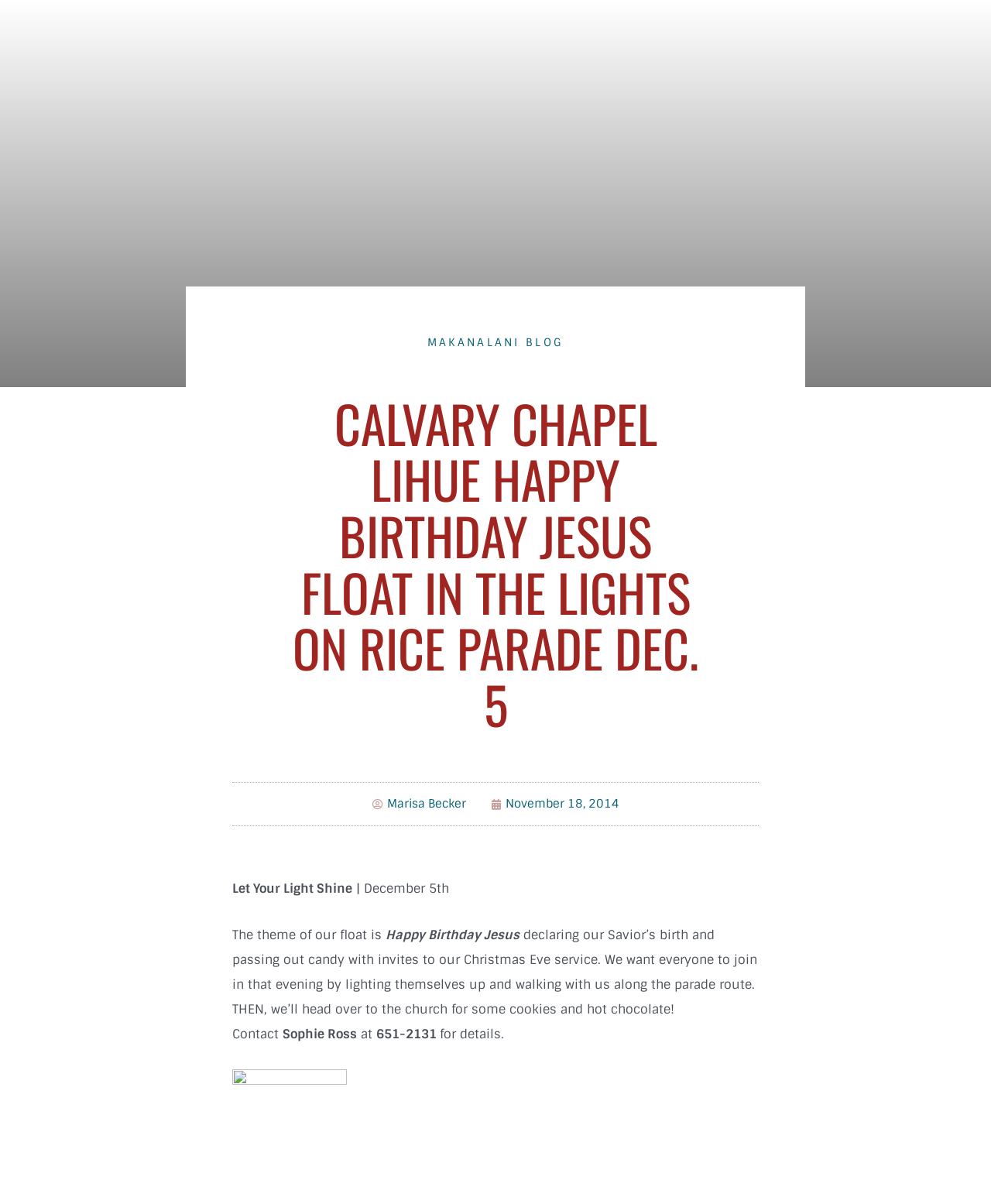From the screenshot, find the bounding box of the UI element matching this description: "Marisa Becker". Supply the bounding box coordinates in the form [left, top, right, bottom], each a float between 0 and 1.

[0.375, 0.66, 0.47, 0.676]